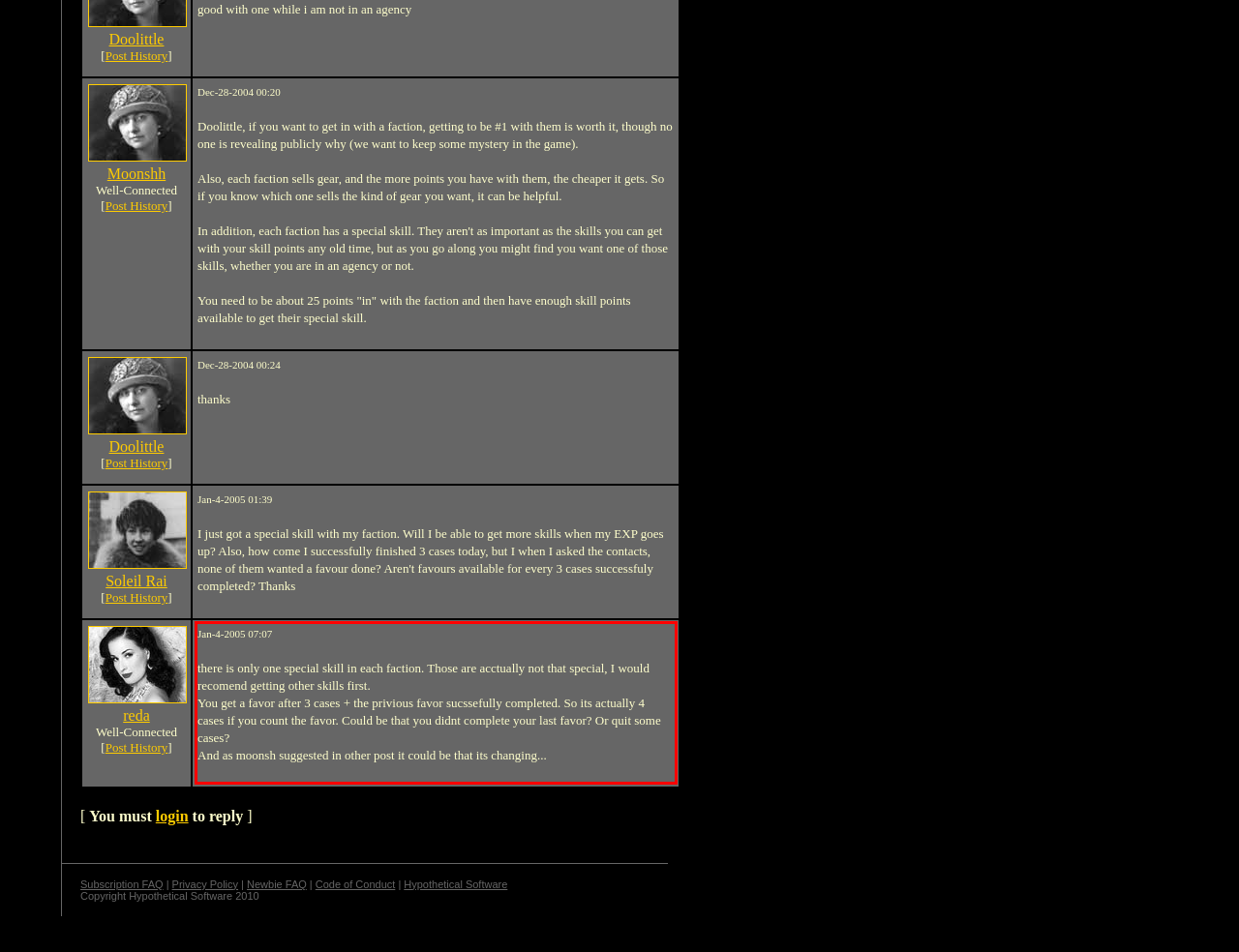Please examine the webpage screenshot containing a red bounding box and use OCR to recognize and output the text inside the red bounding box.

Jan-4-2005 07:07 there is only one special skill in each faction. Those are acctually not that special, I would recomend getting other skills first. You get a favor after 3 cases + the privious favor sucssefully completed. So its actually 4 cases if you count the favor. Could be that you didnt complete your last favor? Or quit some cases? And as moonsh suggested in other post it could be that its changing...